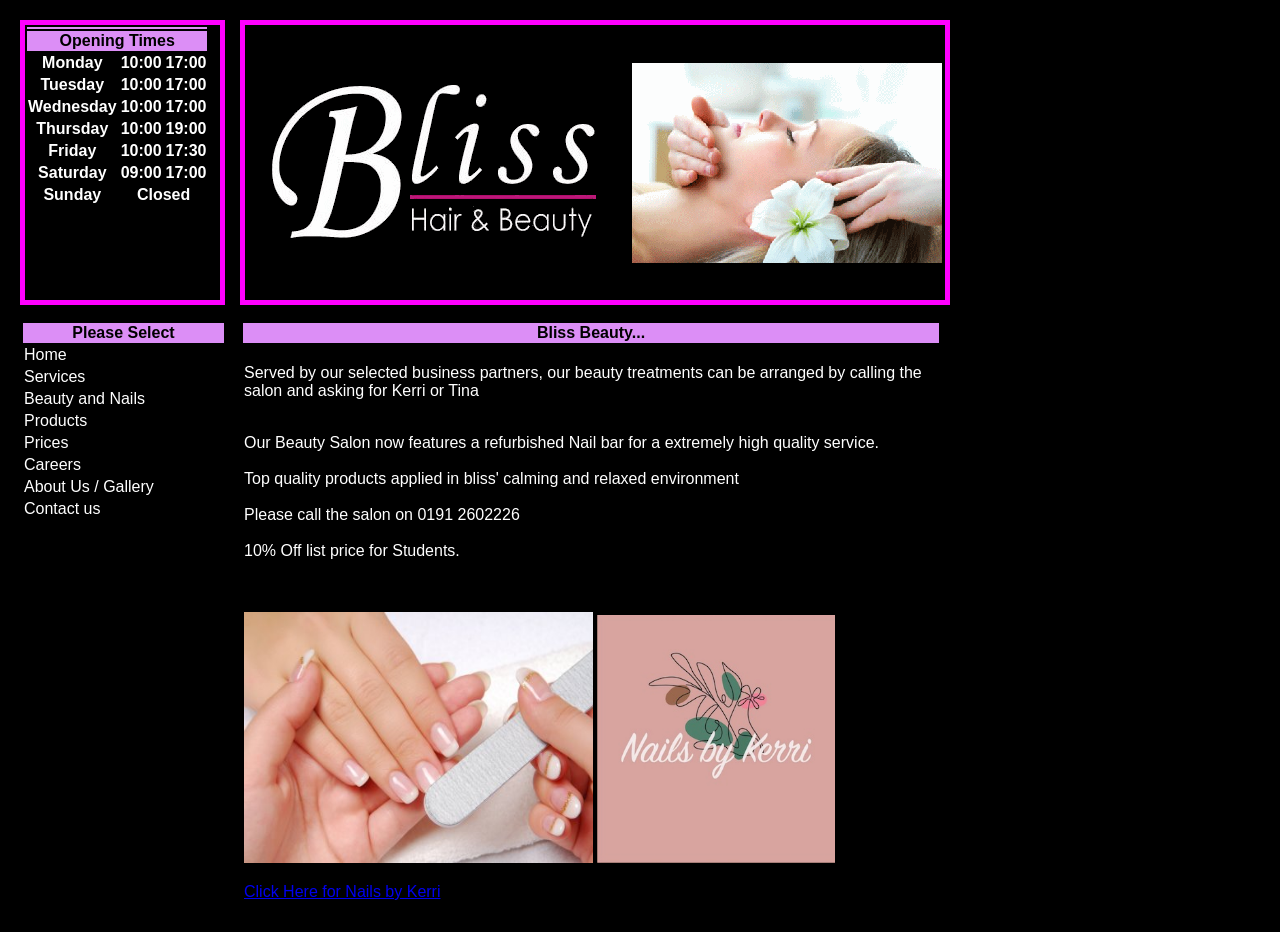Determine the bounding box coordinates of the element's region needed to click to follow the instruction: "Select Services". Provide these coordinates as four float numbers between 0 and 1, formatted as [left, top, right, bottom].

[0.019, 0.395, 0.067, 0.413]